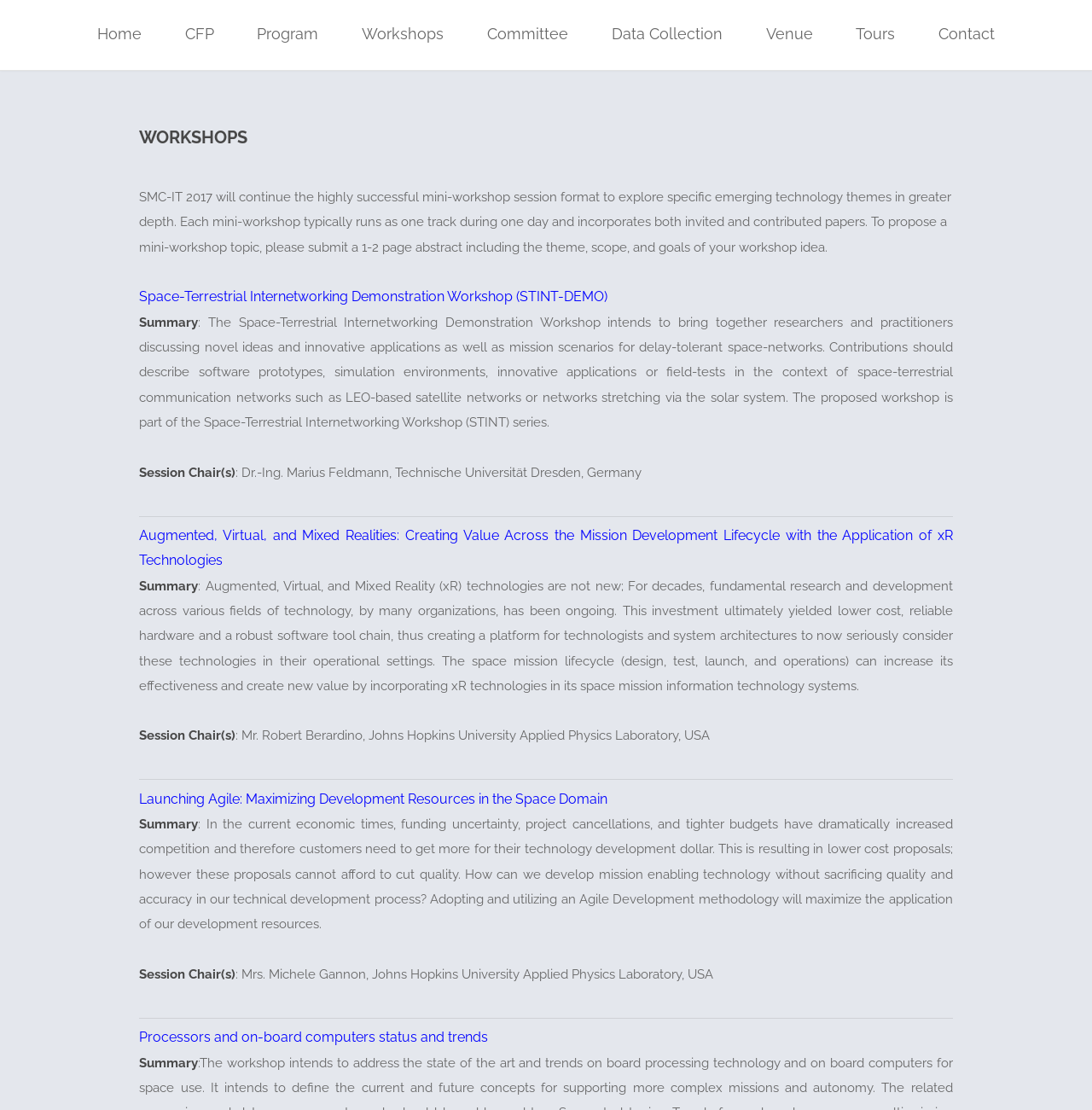Specify the bounding box coordinates of the element's area that should be clicked to execute the given instruction: "Click on the 'Home' link". The coordinates should be four float numbers between 0 and 1, i.e., [left, top, right, bottom].

[0.089, 0.0, 0.129, 0.062]